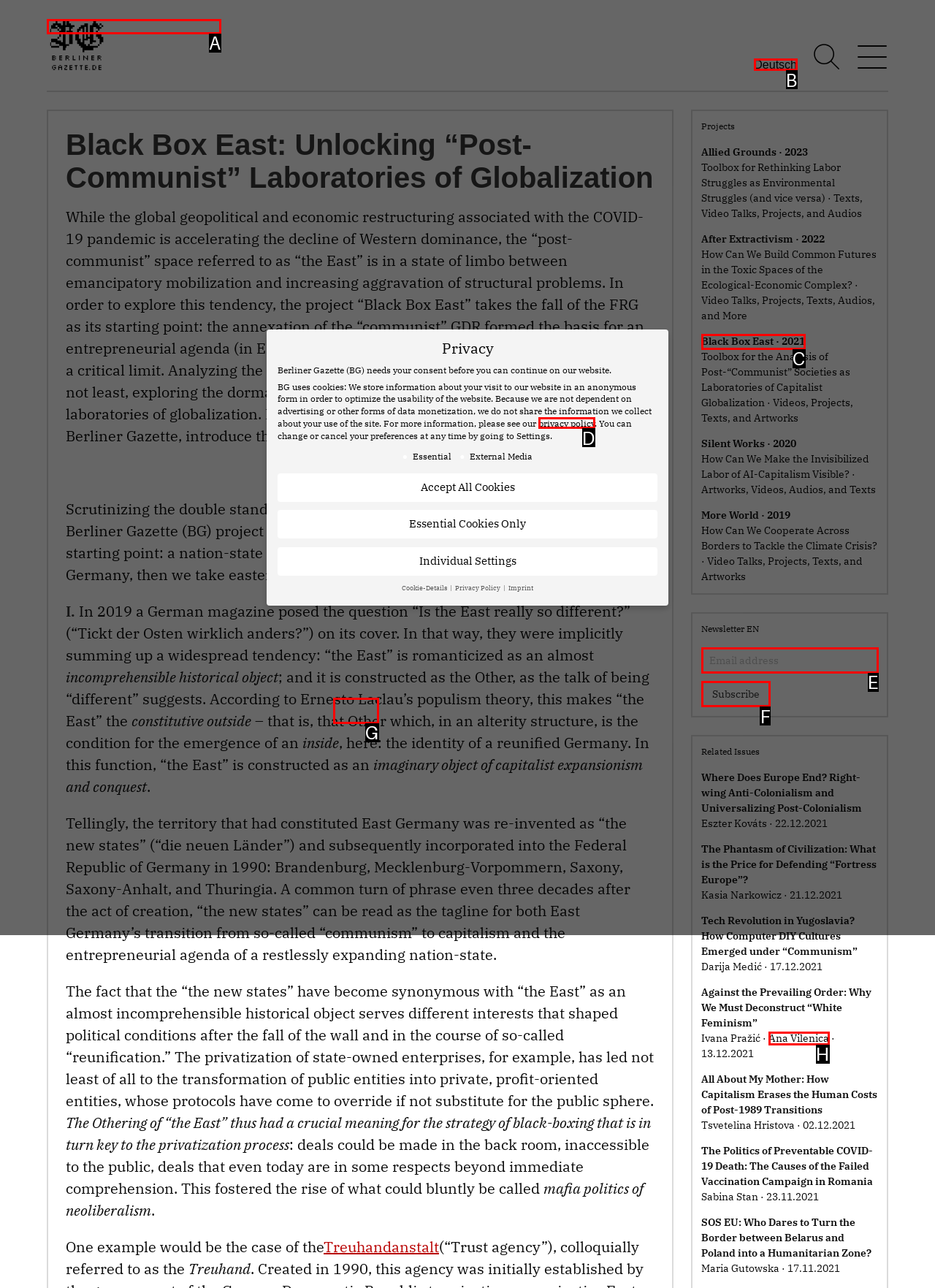Identify the HTML element to click to fulfill this task: Subscribe to the newsletter
Answer with the letter from the given choices.

F